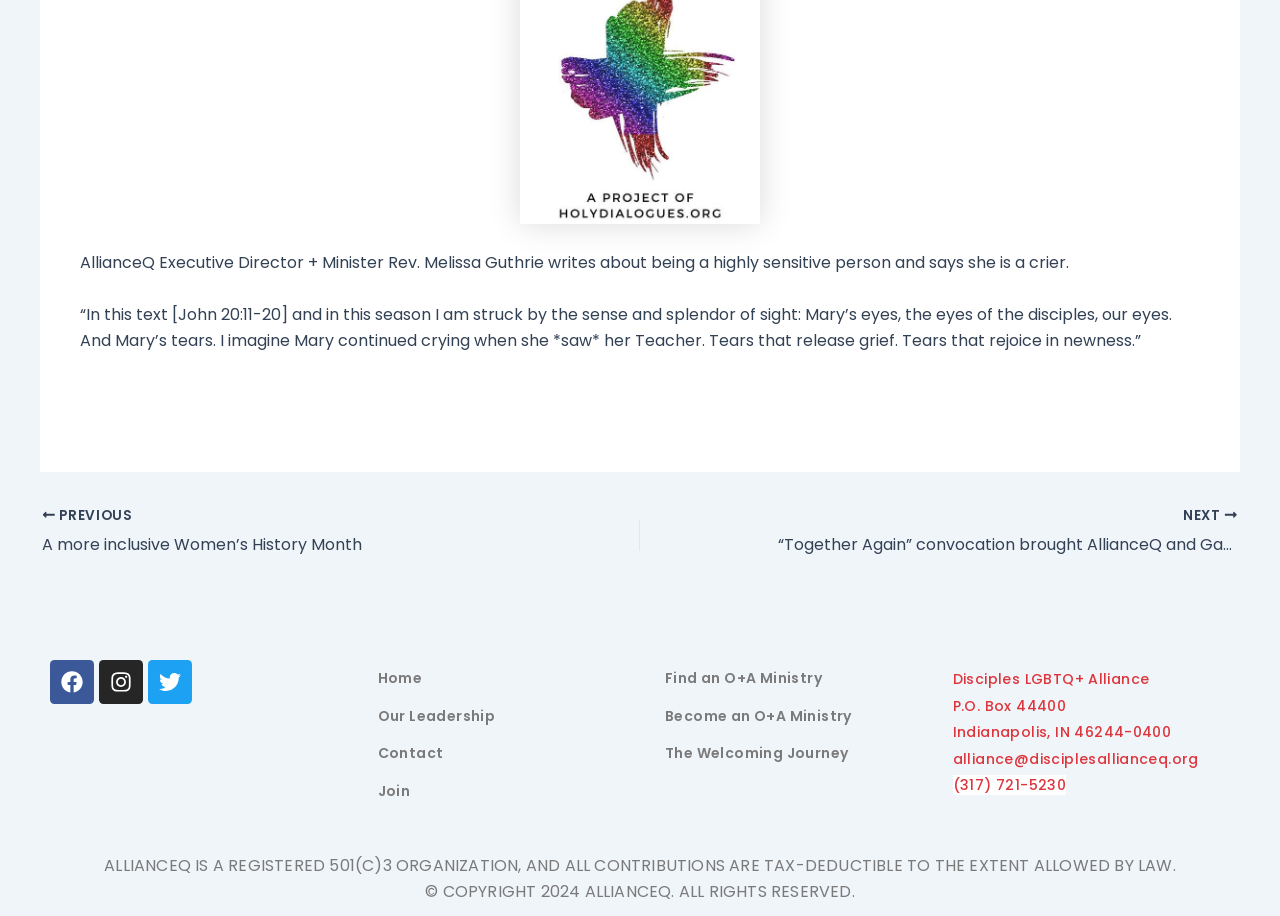Please provide the bounding box coordinates for the UI element as described: "The Welcoming Journey". The coordinates must be four floats between 0 and 1, represented as [left, top, right, bottom].

[0.52, 0.812, 0.663, 0.833]